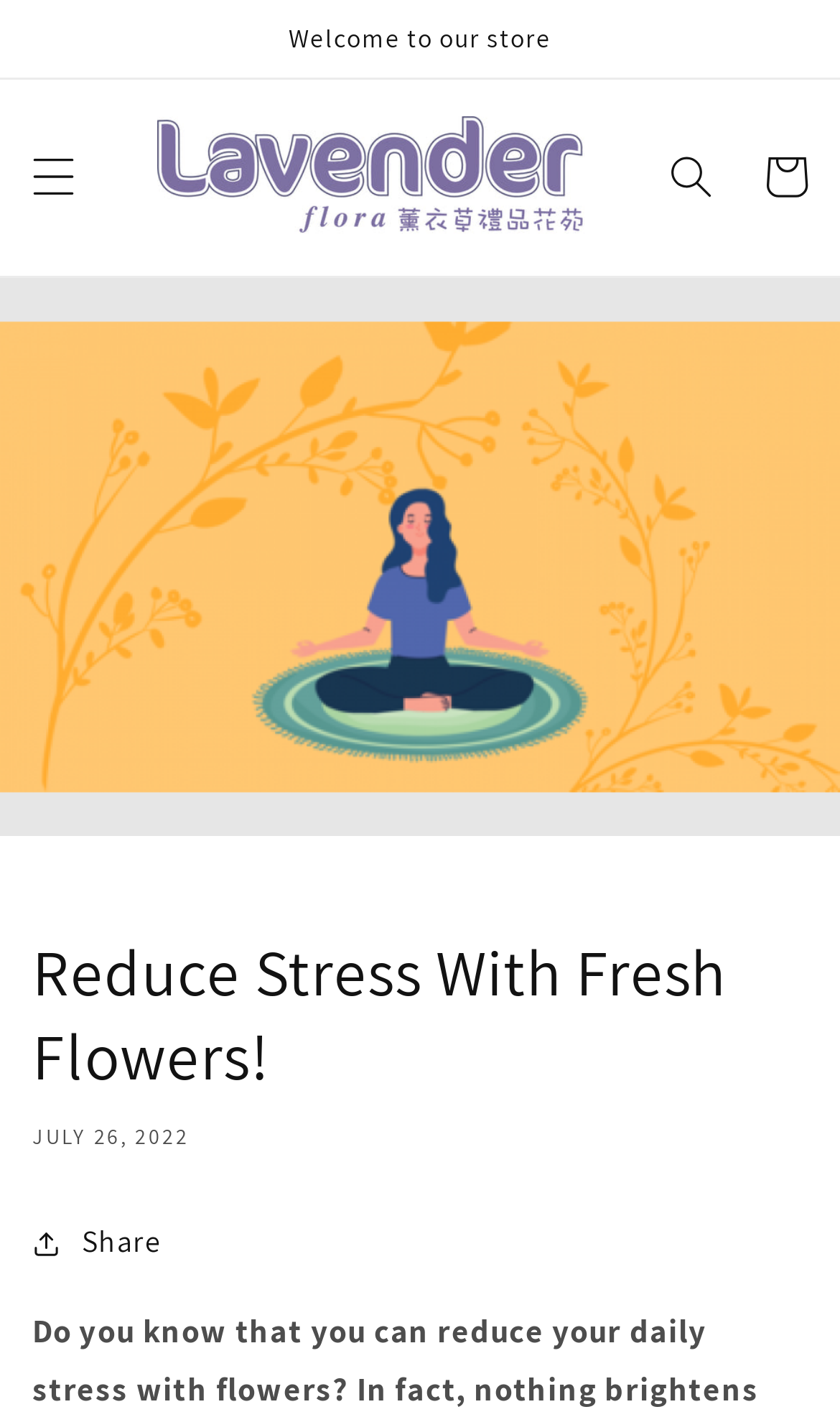Identify the bounding box for the given UI element using the description provided. Coordinates should be in the format (top-left x, top-left y, bottom-right x, bottom-right y) and must be between 0 and 1. Here is the description: aria-label="Search"

[0.767, 0.091, 0.879, 0.158]